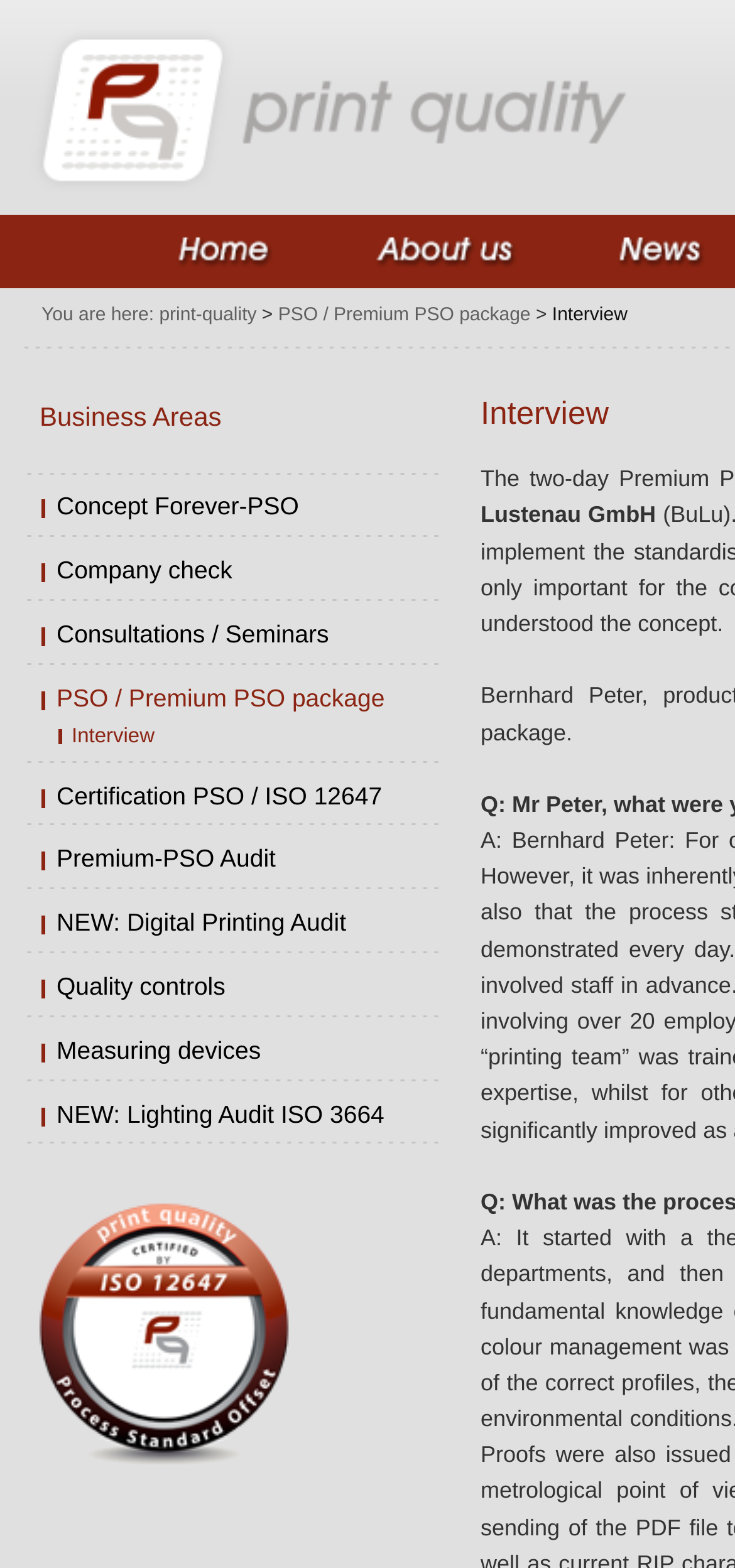Answer this question in one word or a short phrase: What type of content is presented in the main section of the webpage?

Links and text